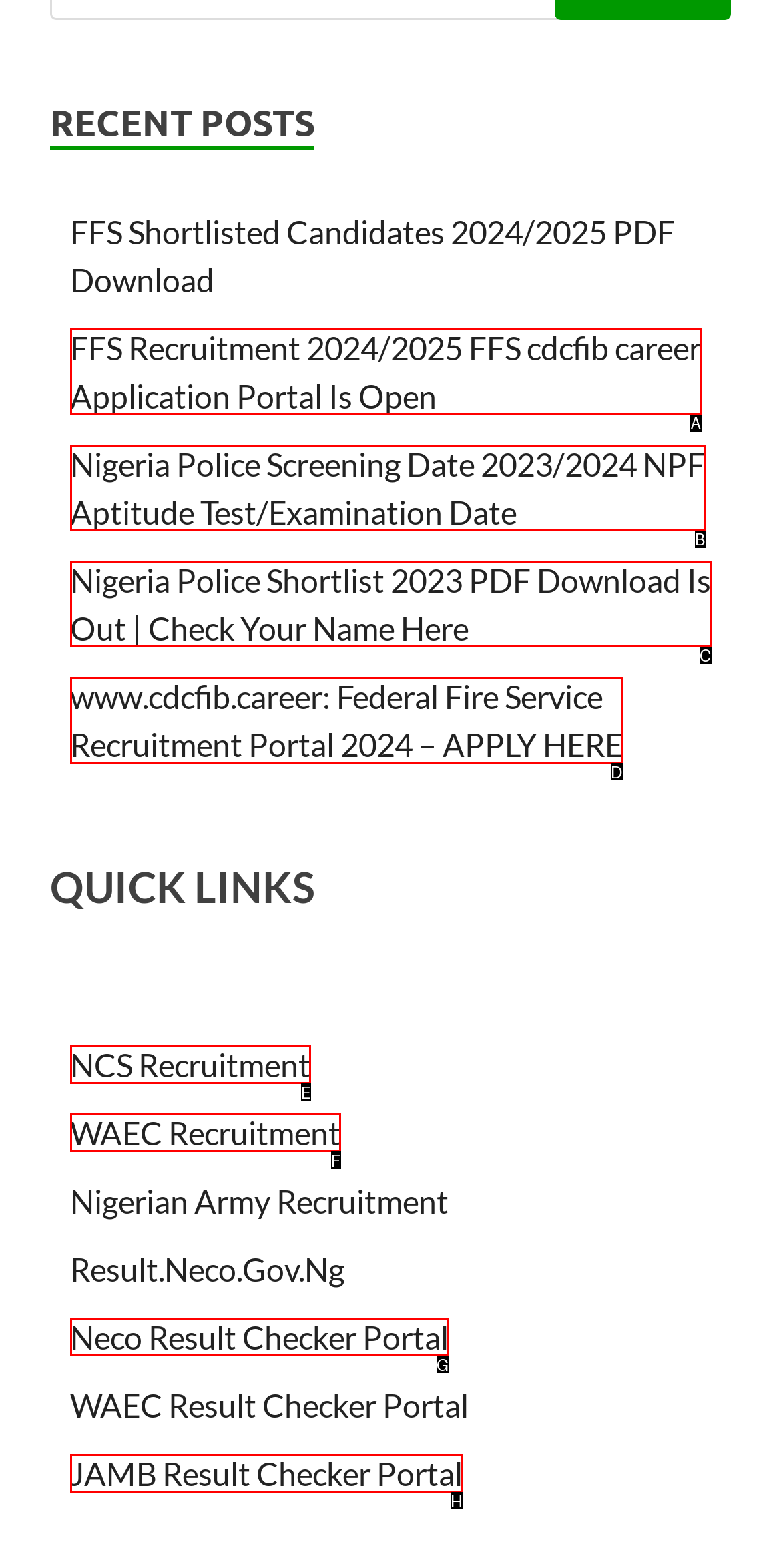Choose the HTML element you need to click to achieve the following task: Apply for Federal Fire Service Recruitment 2024
Respond with the letter of the selected option from the given choices directly.

D